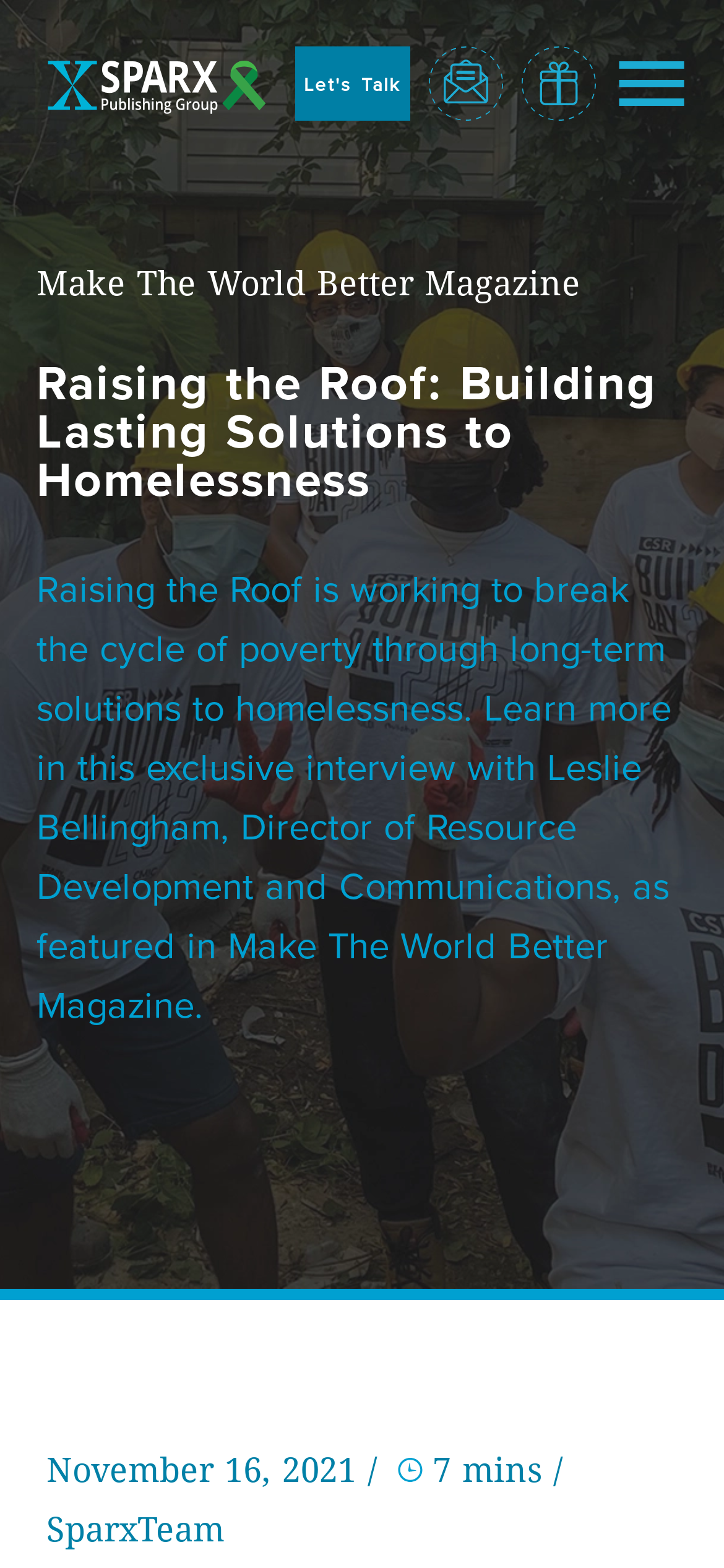Locate the bounding box coordinates of the area where you should click to accomplish the instruction: "View the 'Make the World Better' article".

[0.025, 0.301, 0.848, 0.349]